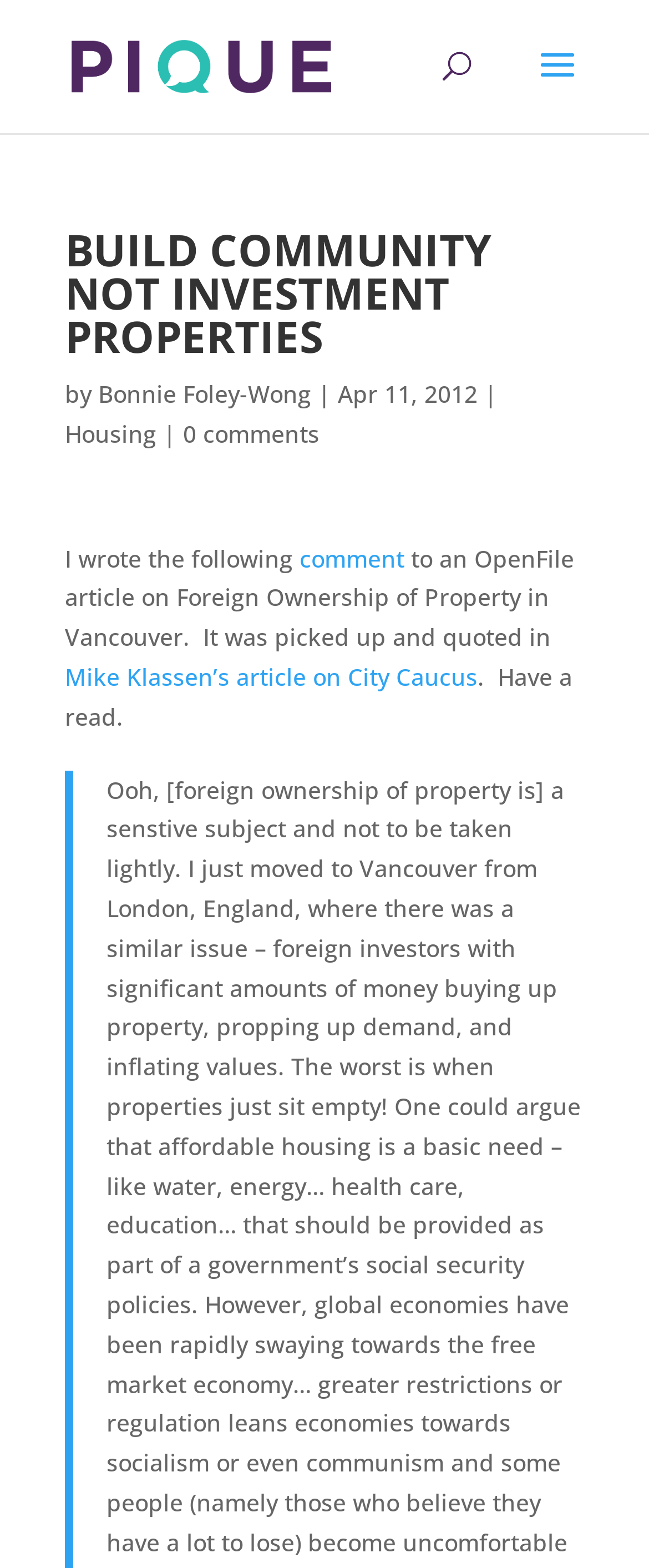What is the date of the article?
Please provide a comprehensive answer based on the contents of the image.

I found a static text element with the text 'Apr 11, 2012', which suggests that this is the date the article was published.